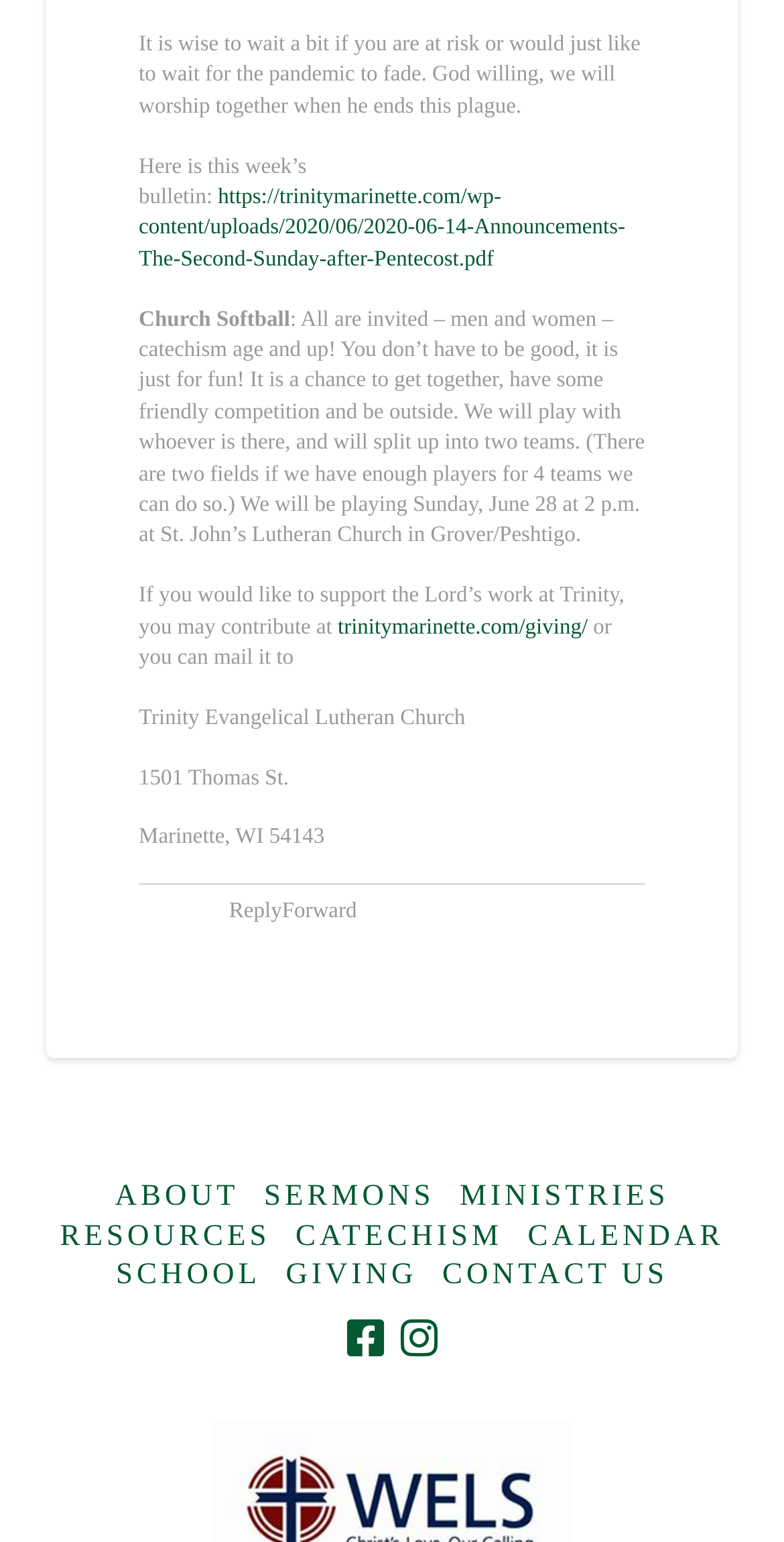Identify the bounding box coordinates for the UI element that matches this description: "Contact Us".

[0.564, 0.815, 0.852, 0.841]